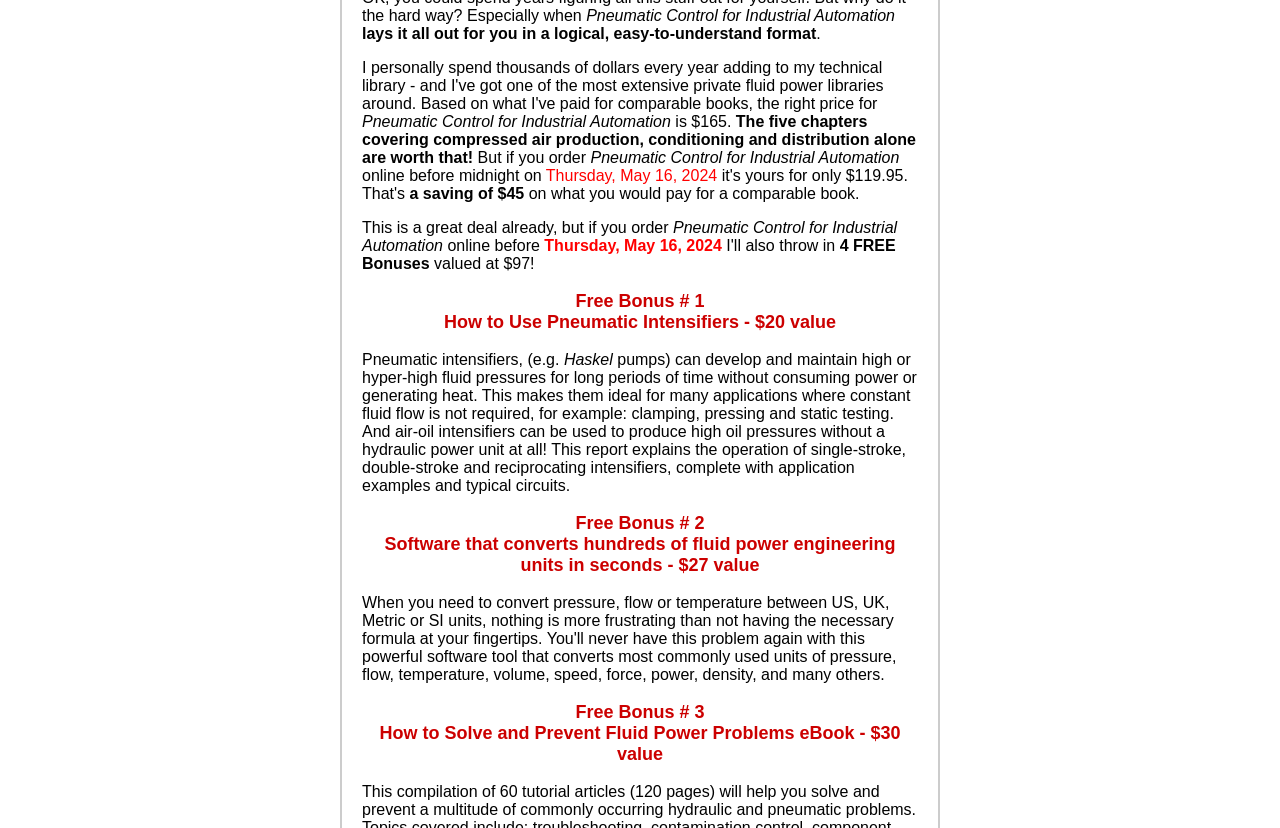Respond to the question below with a single word or phrase: What is the topic of the first free bonus?

Pneumatic Intensifiers